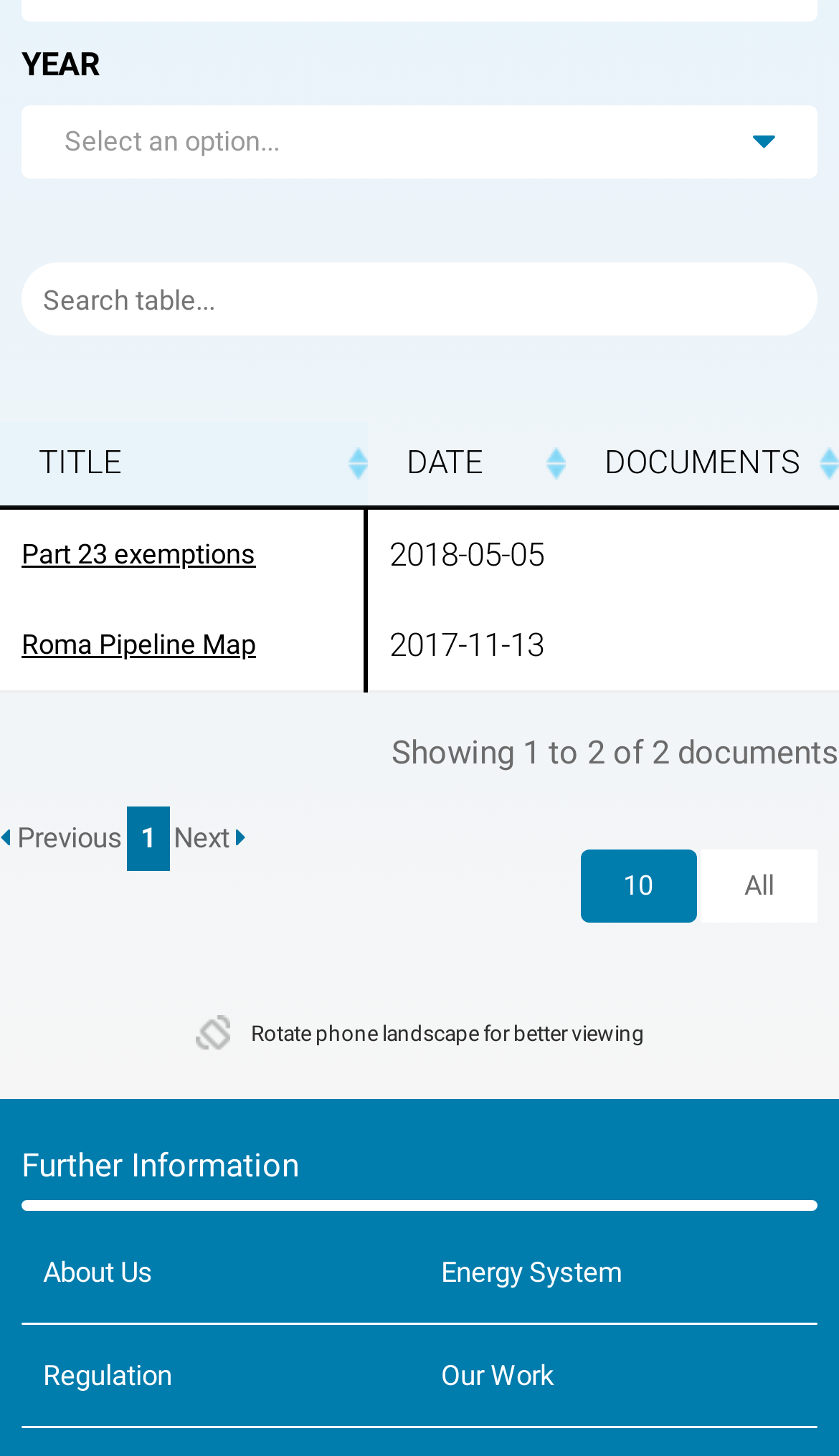Extract the bounding box coordinates of the UI element described: "placeholder="Search table..." title="Search Table"". Provide the coordinates in the format [left, top, right, bottom] with values ranging from 0 to 1.

[0.026, 0.18, 0.974, 0.23]